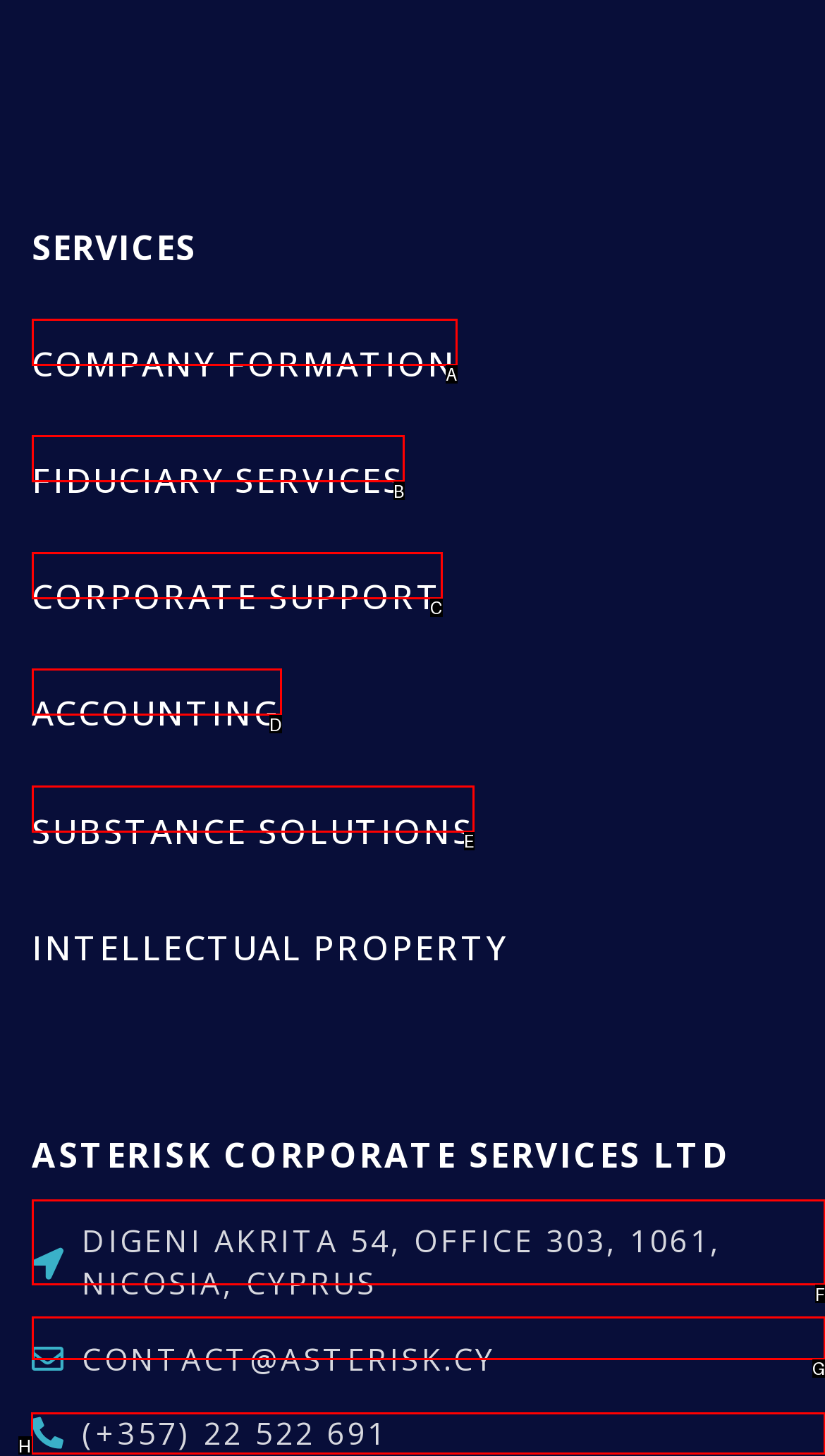Identify which HTML element should be clicked to fulfill this instruction: Call (+357) 22 522 691 Reply with the correct option's letter.

H